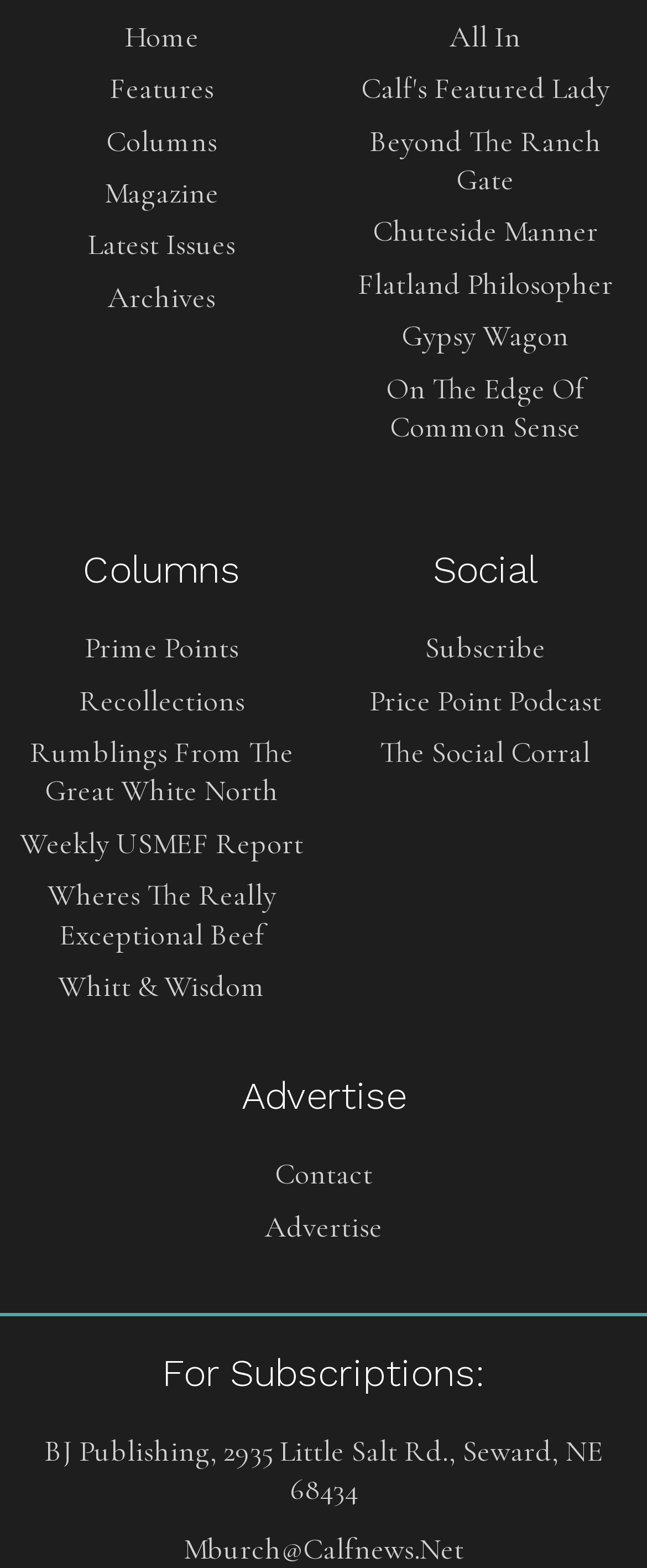What is the address of BJ Publishing?
Please provide a comprehensive answer based on the contents of the image.

I found a StaticText element with the address '2935 Little Salt Rd., Seward, NE 68434' at coordinates [0.068, 0.913, 0.932, 0.961], which is the address of BJ Publishing.